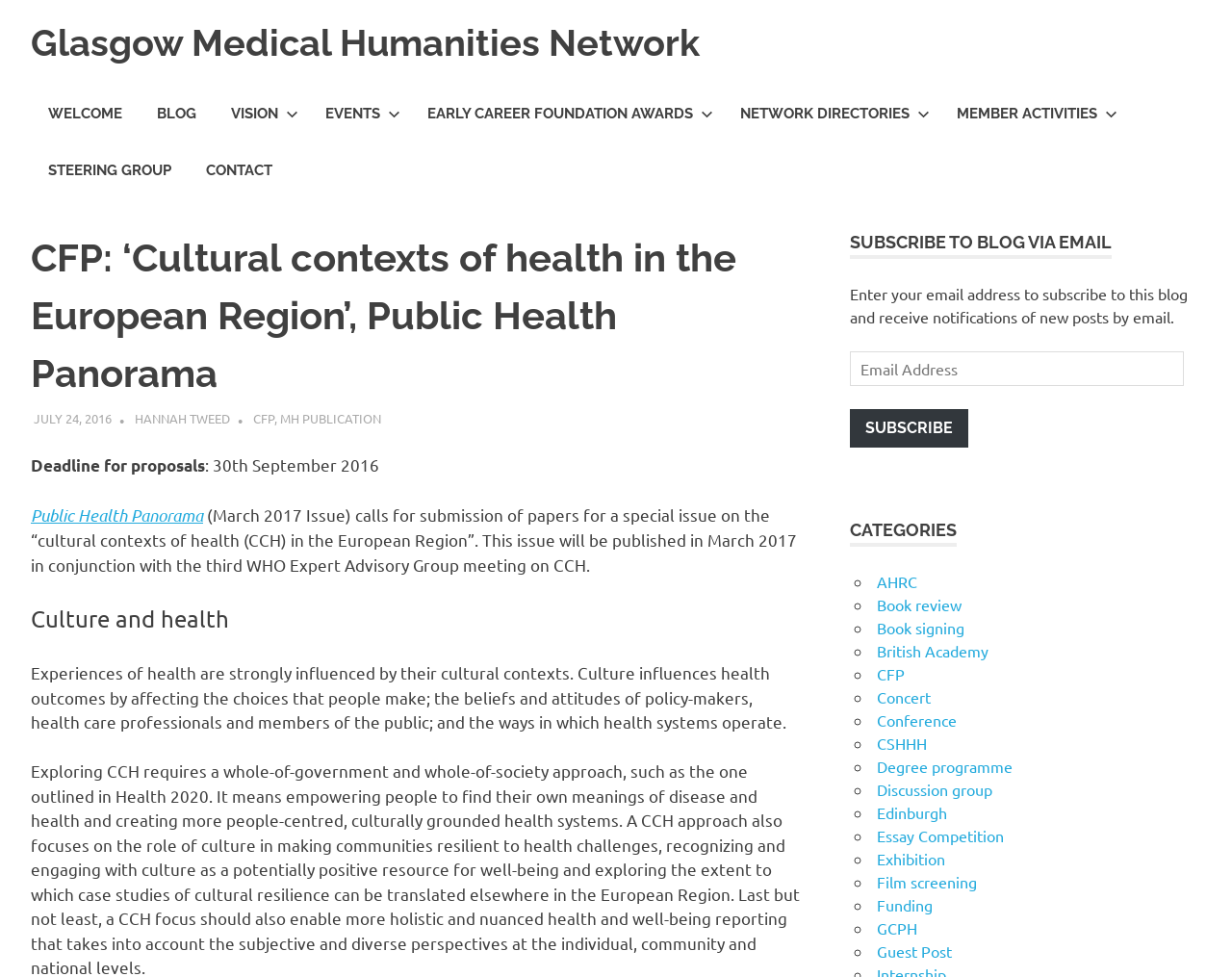Pinpoint the bounding box coordinates of the element to be clicked to execute the instruction: "Click on the 'SUBSCRIBE' button".

[0.69, 0.418, 0.786, 0.458]